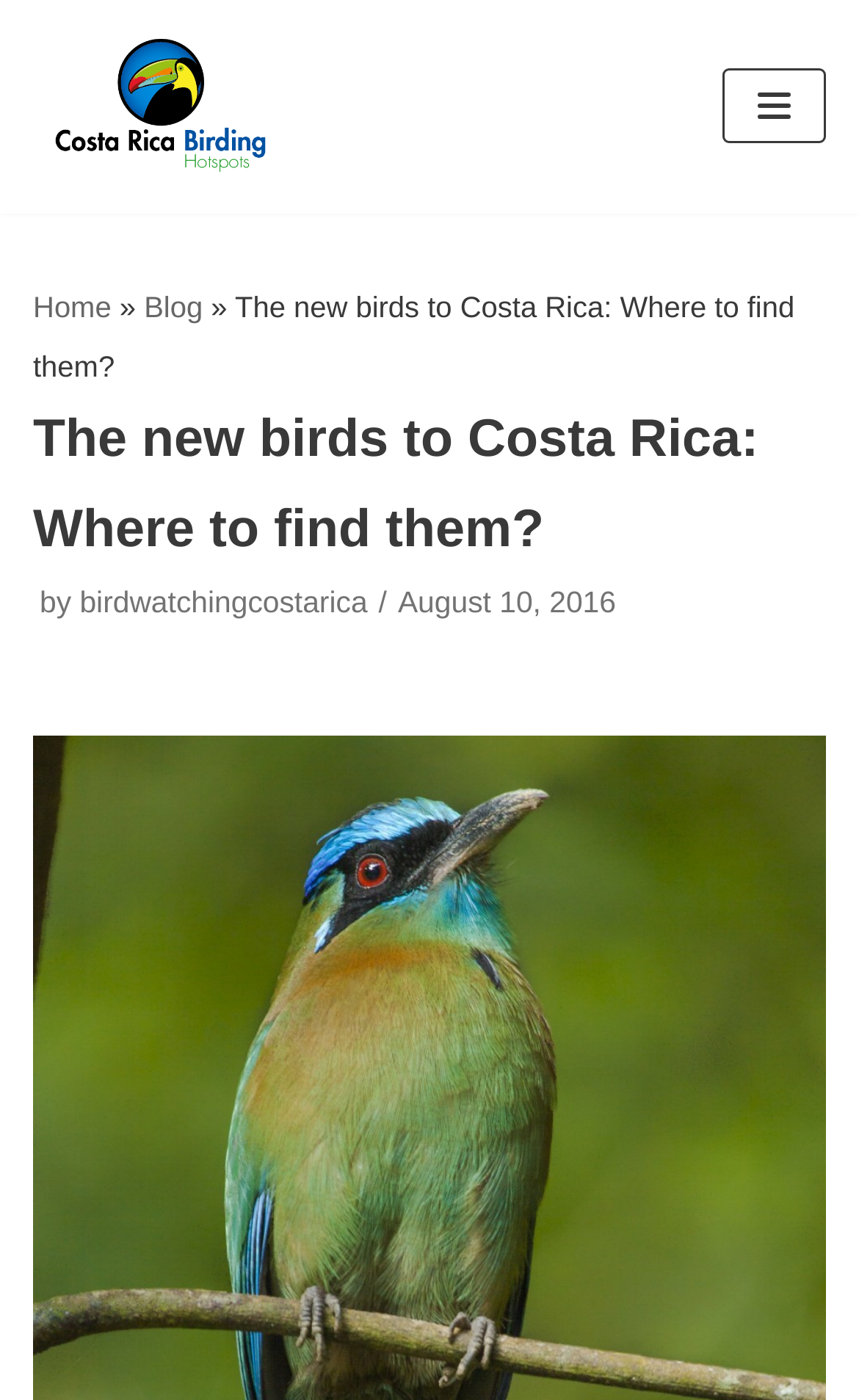Please find the bounding box for the following UI element description. Provide the coordinates in (top-left x, top-left y, bottom-right x, bottom-right y) format, with values between 0 and 1: birdwatchingcostarica

[0.093, 0.419, 0.428, 0.442]